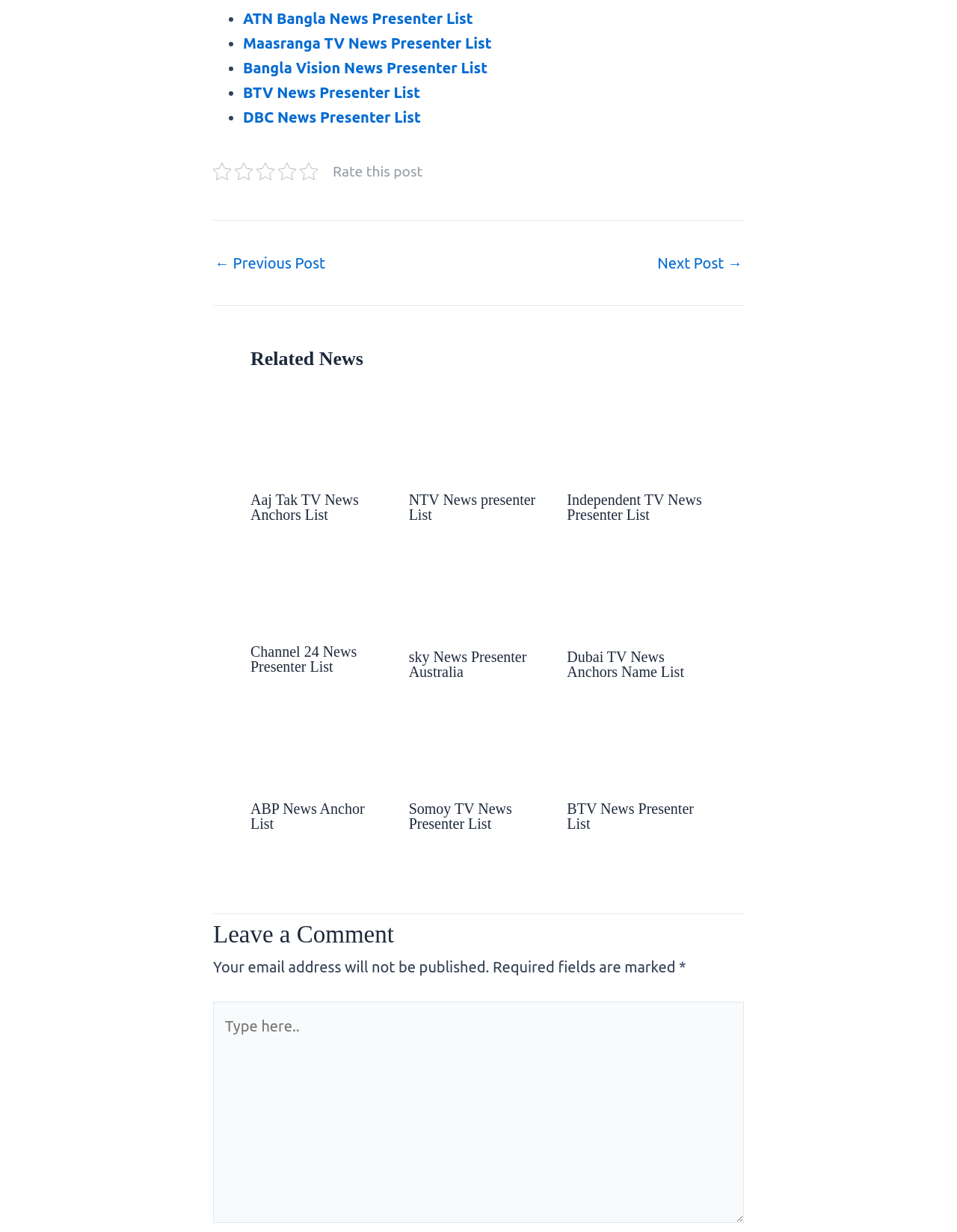Identify the bounding box coordinates of the element to click to follow this instruction: 'Enter your name in the 'Name*' field'. Ensure the coordinates are four float values between 0 and 1, provided as [left, top, right, bottom].

[0.223, 0.847, 0.397, 0.887]